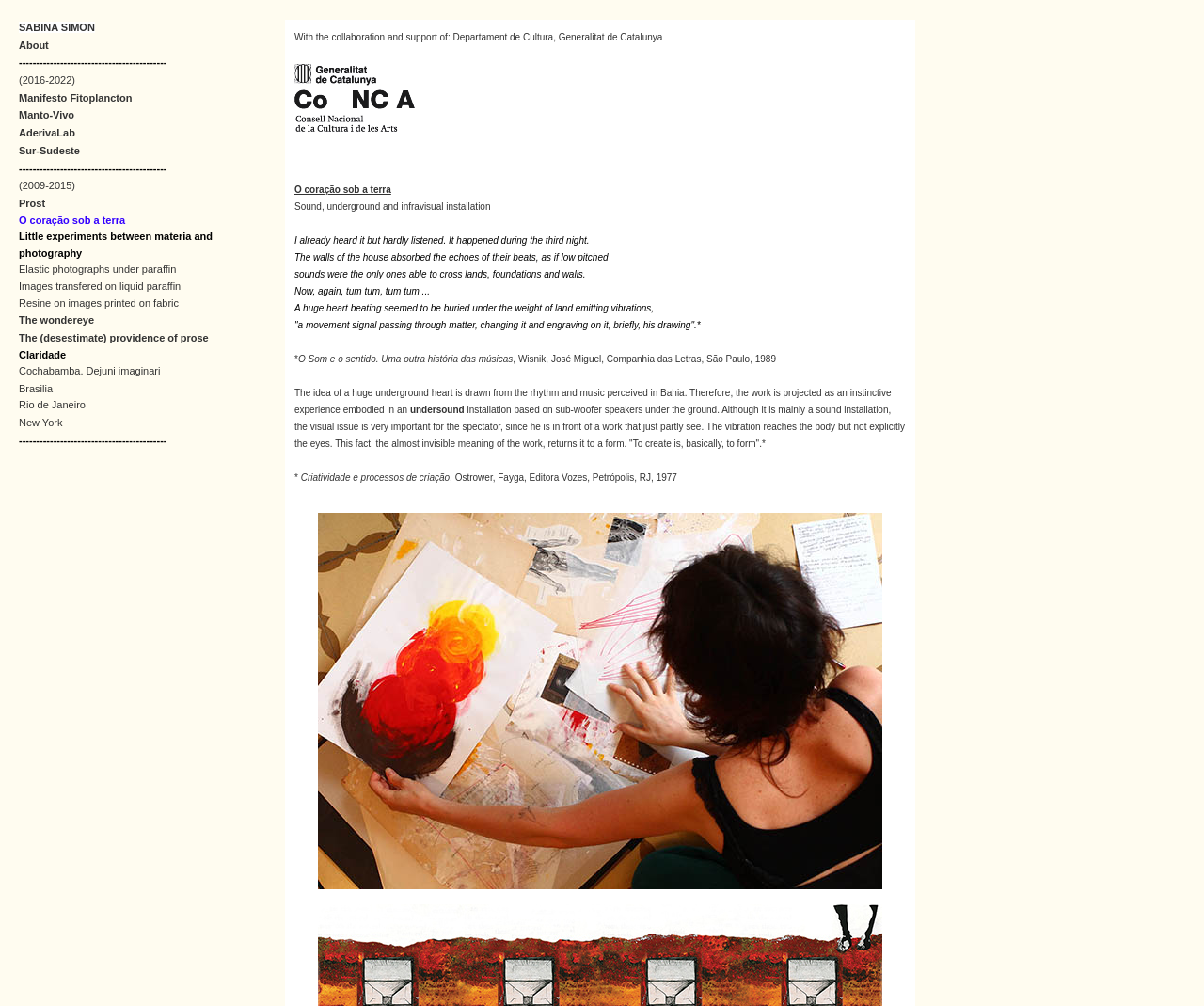Please find and report the bounding box coordinates of the element to click in order to perform the following action: "View the image". The coordinates should be expressed as four float numbers between 0 and 1, in the format [left, top, right, bottom].

[0.264, 0.51, 0.733, 0.884]